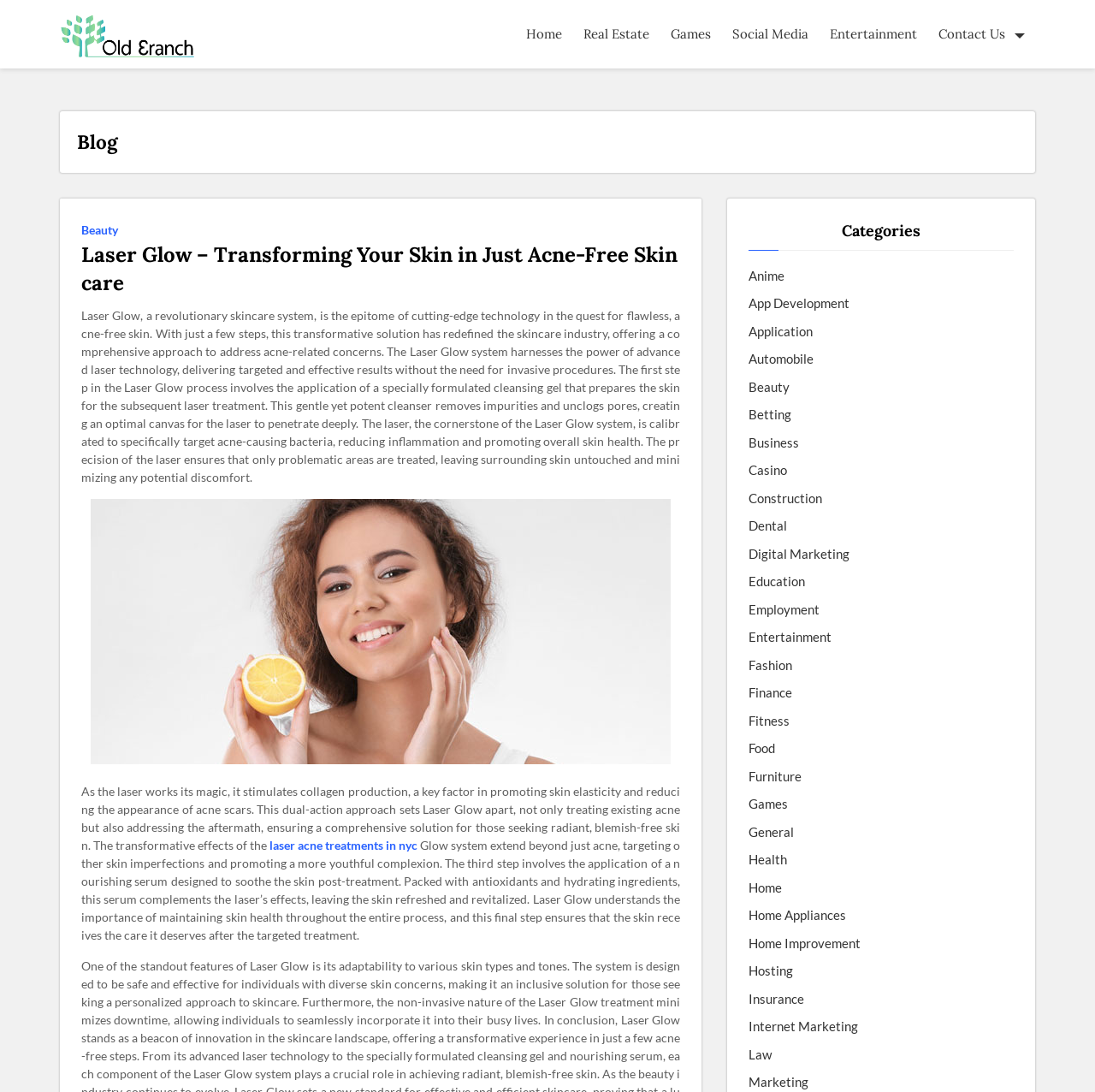Please identify the bounding box coordinates of the element on the webpage that should be clicked to follow this instruction: "Contact Us". The bounding box coordinates should be given as four float numbers between 0 and 1, formatted as [left, top, right, bottom].

[0.847, 0.001, 0.946, 0.061]